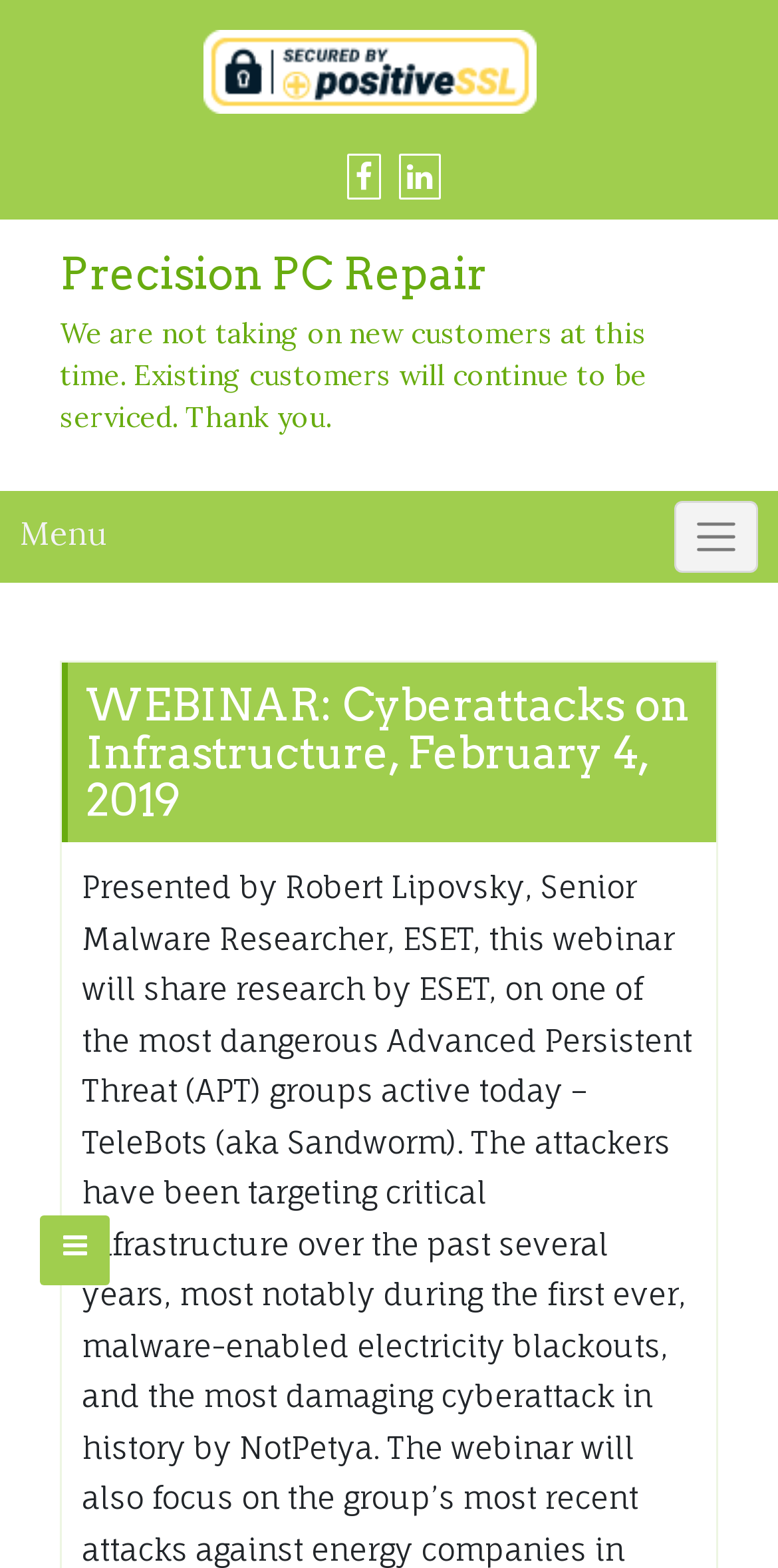Identify the bounding box coordinates for the UI element described as: "Bunasawa kai Judo". The coordinates should be provided as four floats between 0 and 1: [left, top, right, bottom].

None